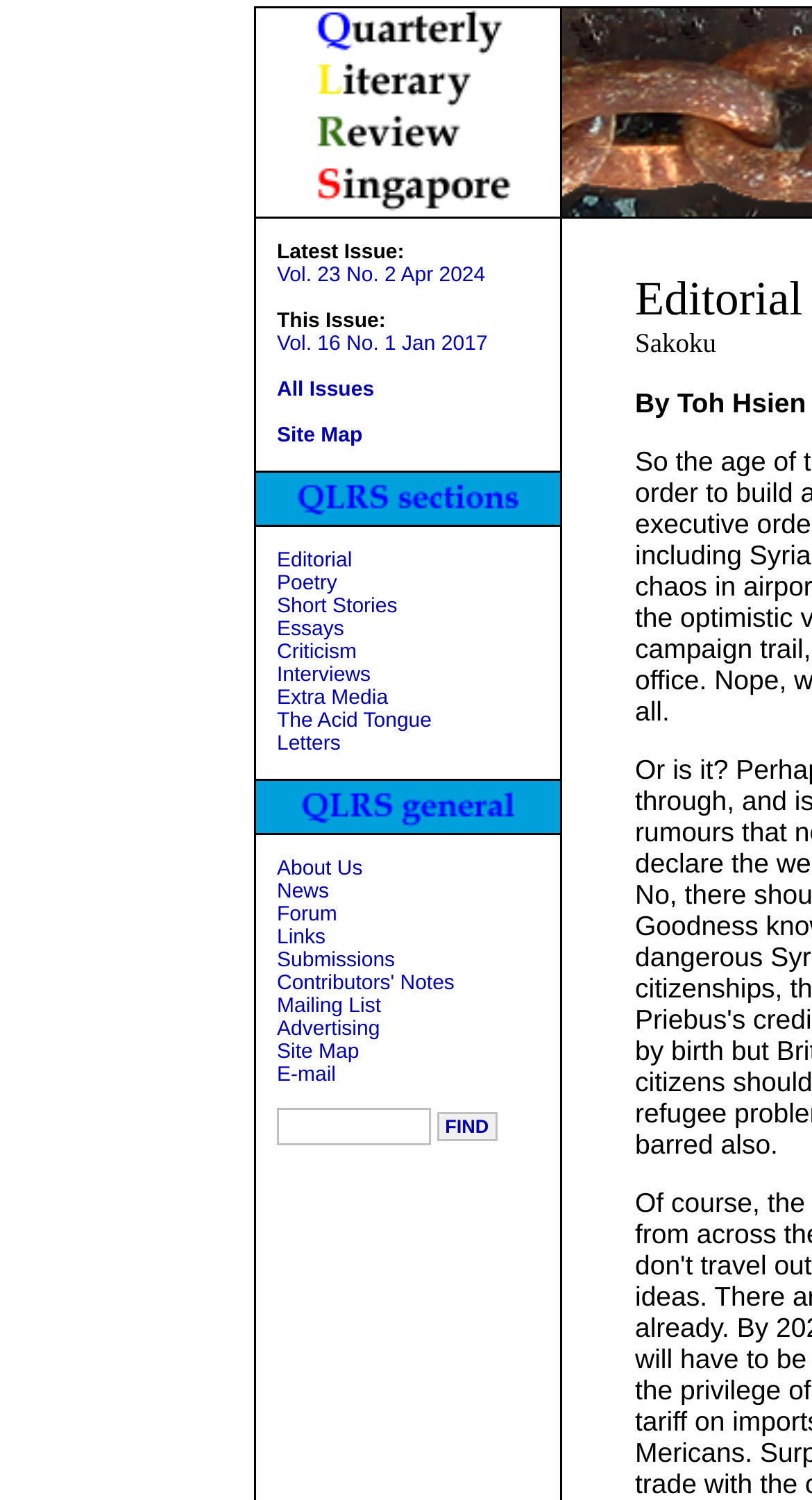Identify the bounding box coordinates of the element to click to follow this instruction: 'View the latest issue'. Ensure the coordinates are four float values between 0 and 1, provided as [left, top, right, bottom].

[0.341, 0.176, 0.598, 0.192]